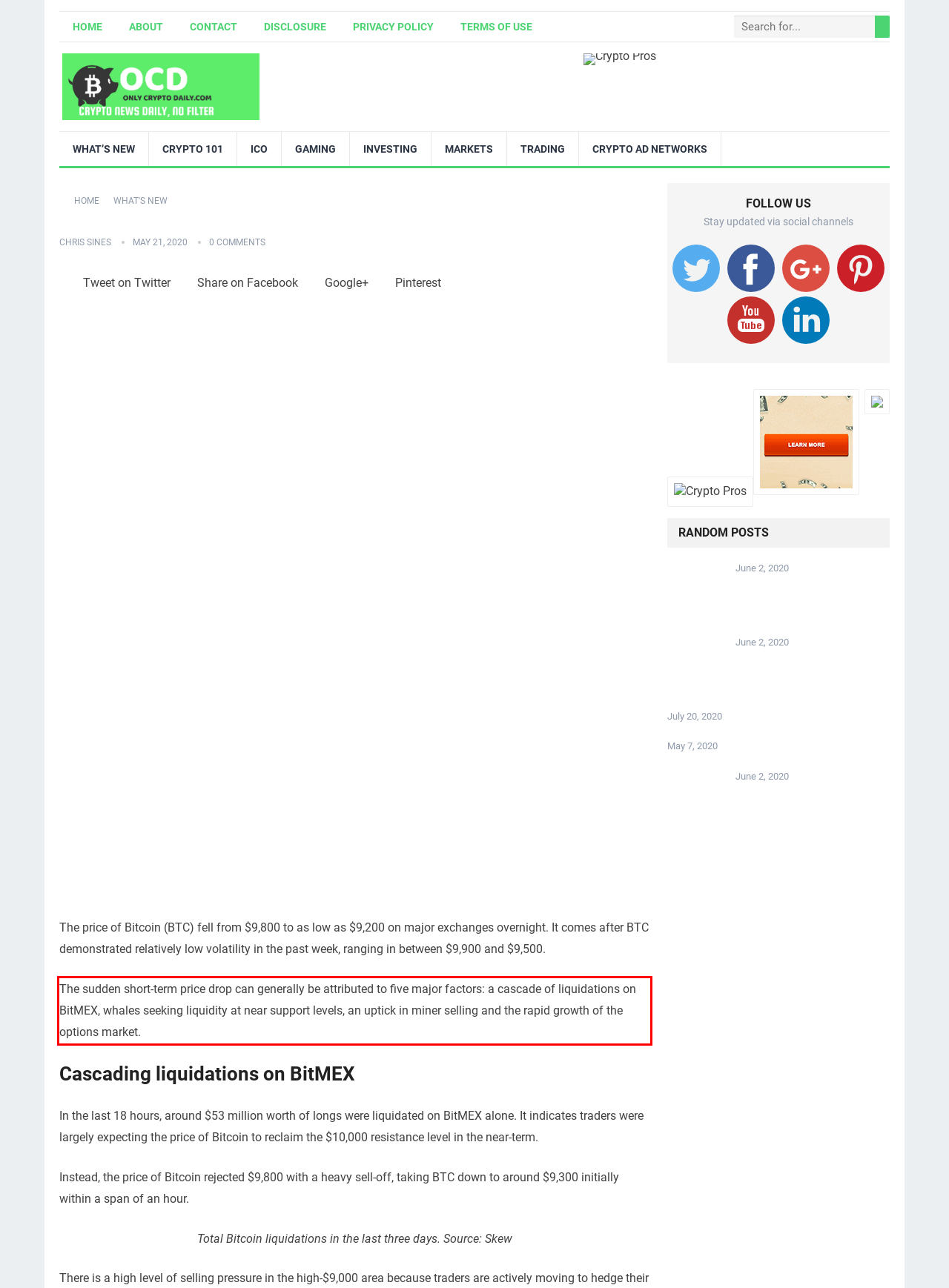You have a screenshot of a webpage with a UI element highlighted by a red bounding box. Use OCR to obtain the text within this highlighted area.

The sudden short-term price drop can generally be attributed to five major factors: a cascade of liquidations on BitMEX, whales seeking liquidity at near support levels, an uptick in miner selling and the rapid growth of the options market.